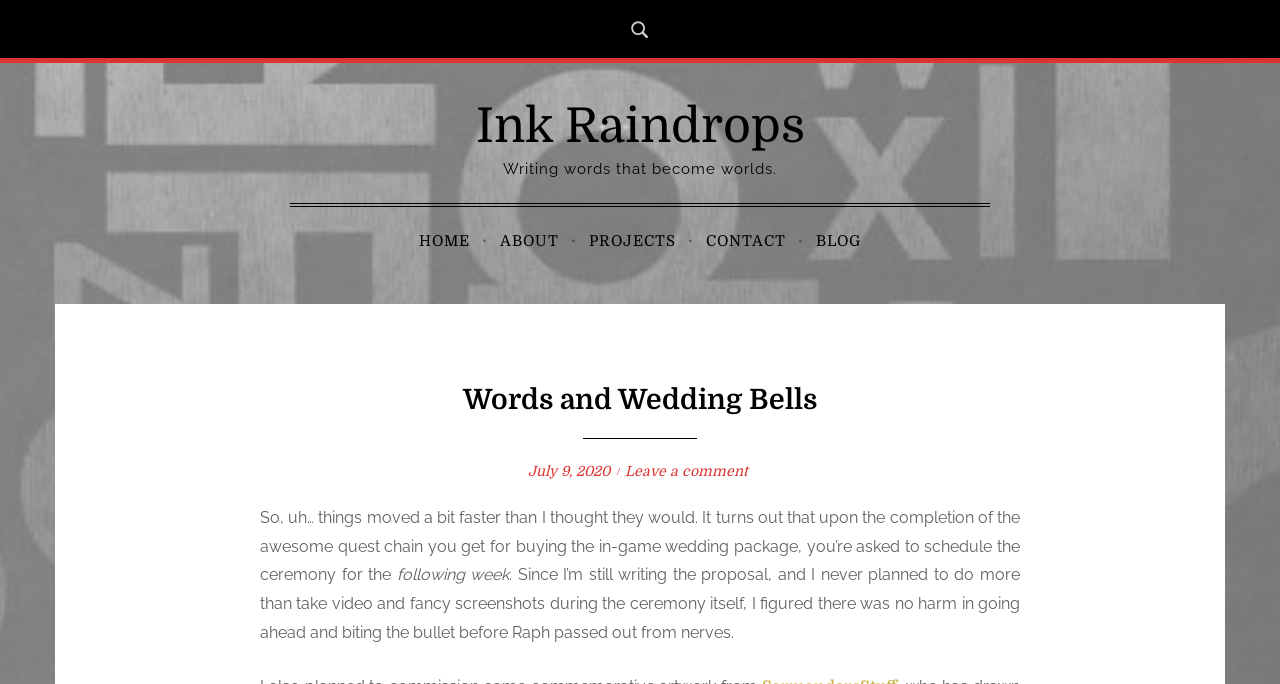Locate the bounding box coordinates of the element to click to perform the following action: 'Go to the CONTACT page'. The coordinates should be given as four float values between 0 and 1, in the form of [left, top, right, bottom].

[0.546, 0.32, 0.62, 0.386]